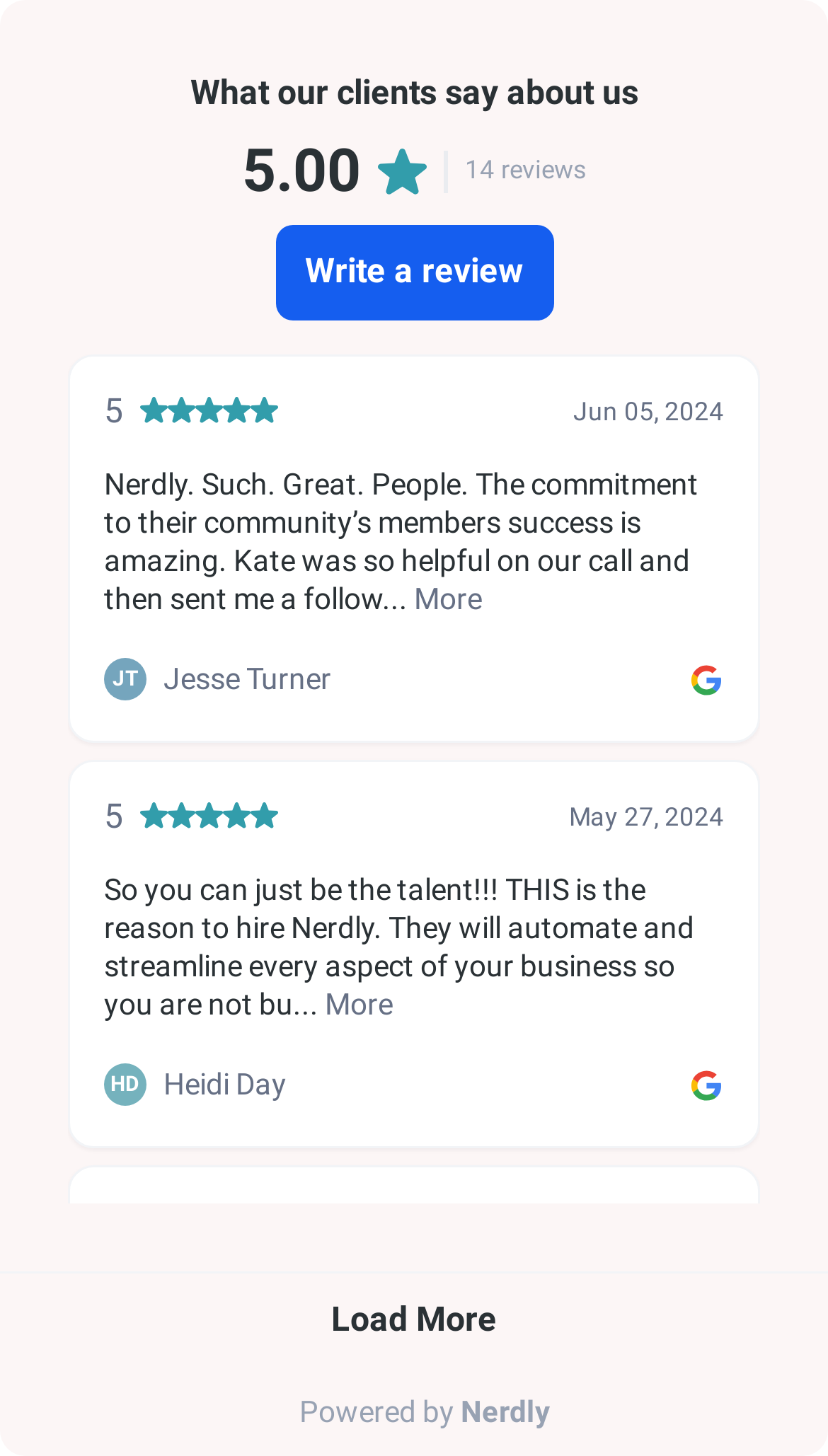From the webpage screenshot, identify the region described by Write a review. Provide the bounding box coordinates as (top-left x, top-left y, bottom-right x, bottom-right y), with each value being a floating point number between 0 and 1.

[0.332, 0.155, 0.668, 0.22]